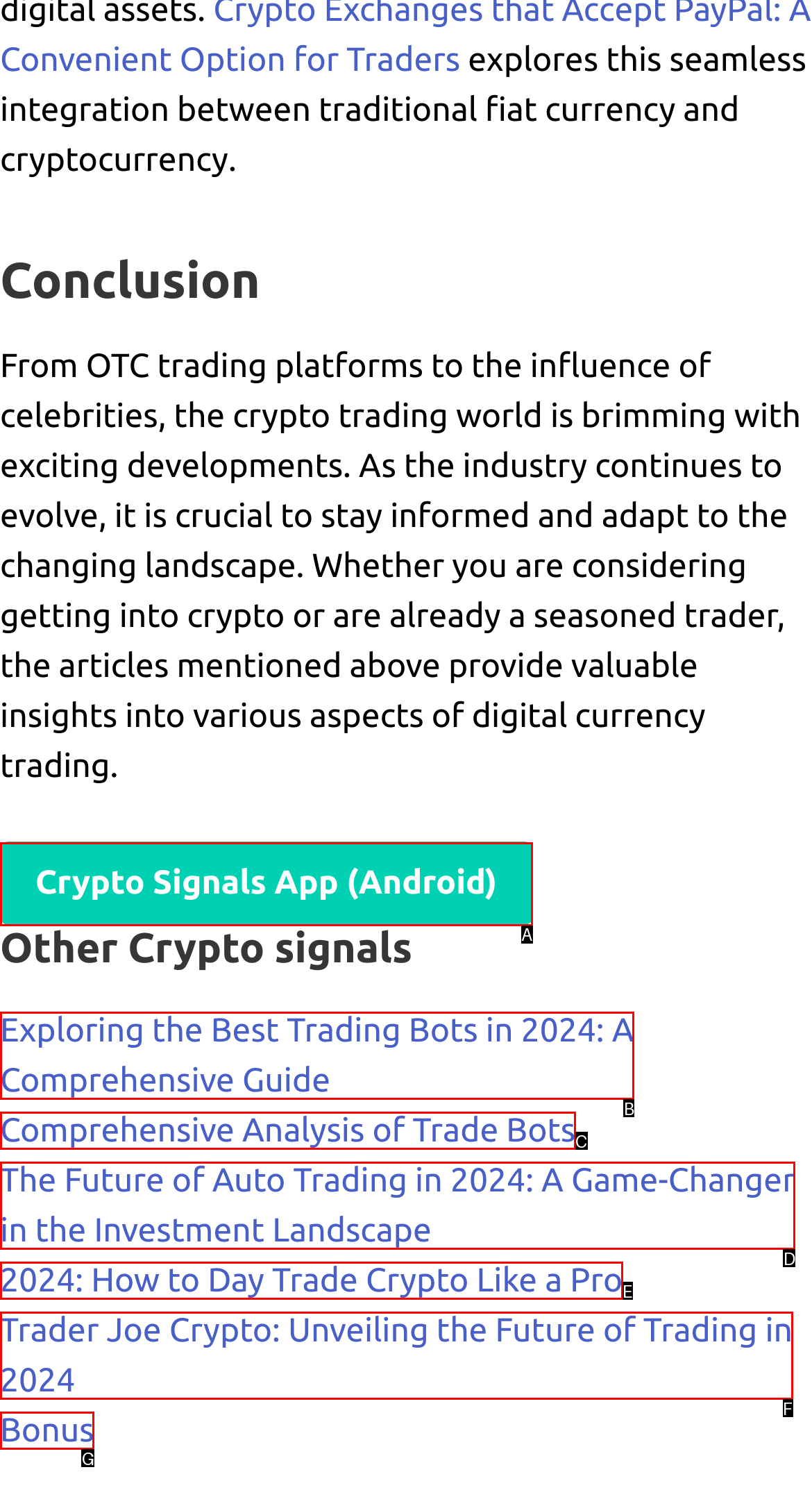Identify which HTML element aligns with the description: Comprehensive Analysis of Trade Bots
Answer using the letter of the correct choice from the options available.

C